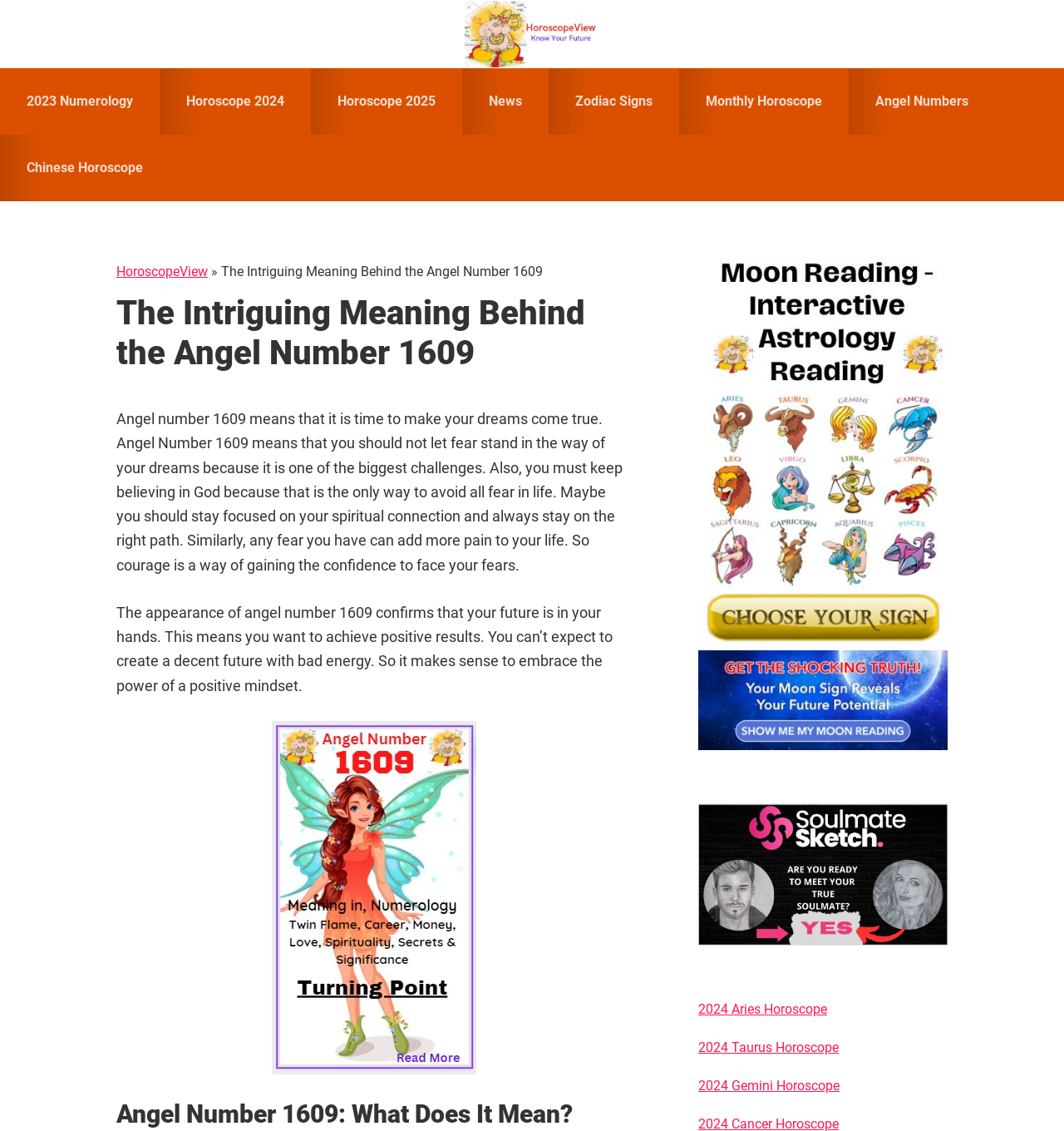Determine the bounding box coordinates for the area that should be clicked to carry out the following instruction: "Read about 'Angel Number 1609'".

[0.109, 0.362, 0.585, 0.507]